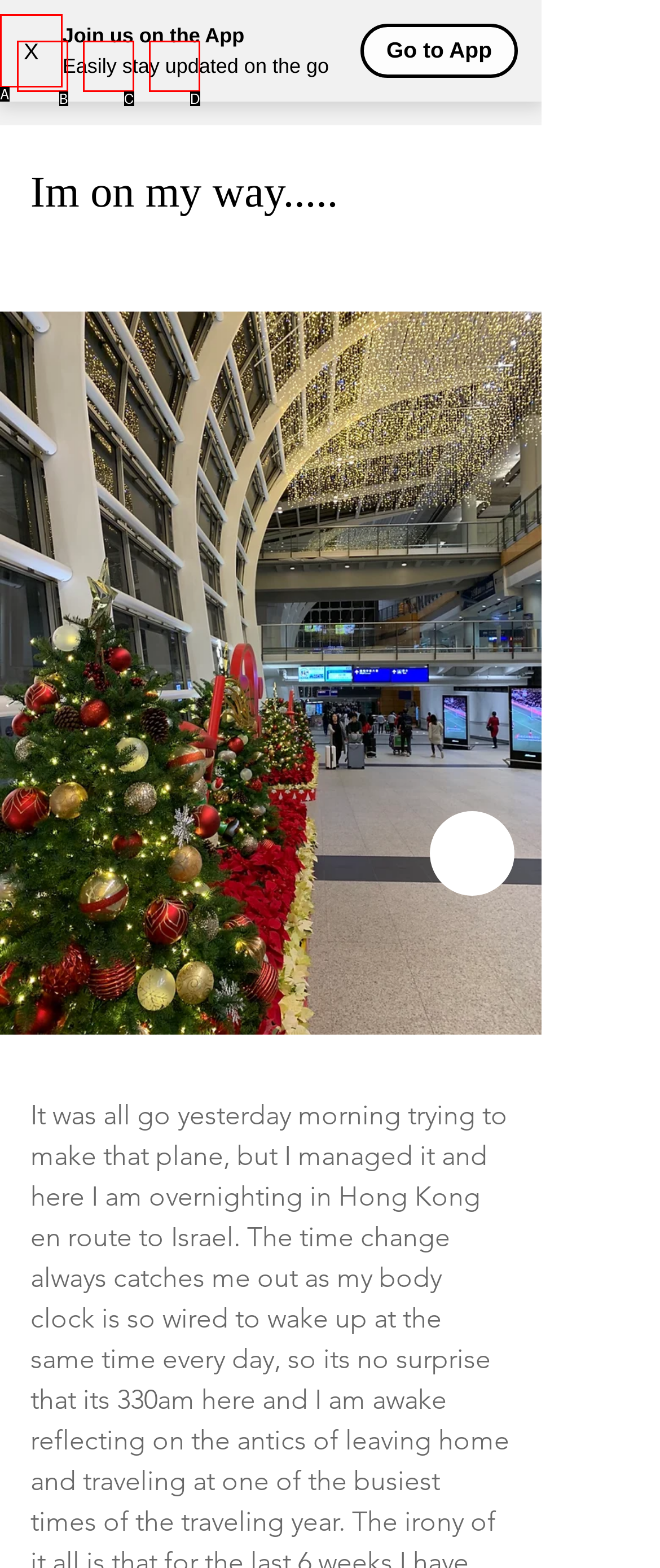Given the description: aria-label="Grey Twitter Icon"
Identify the letter of the matching UI element from the options.

D